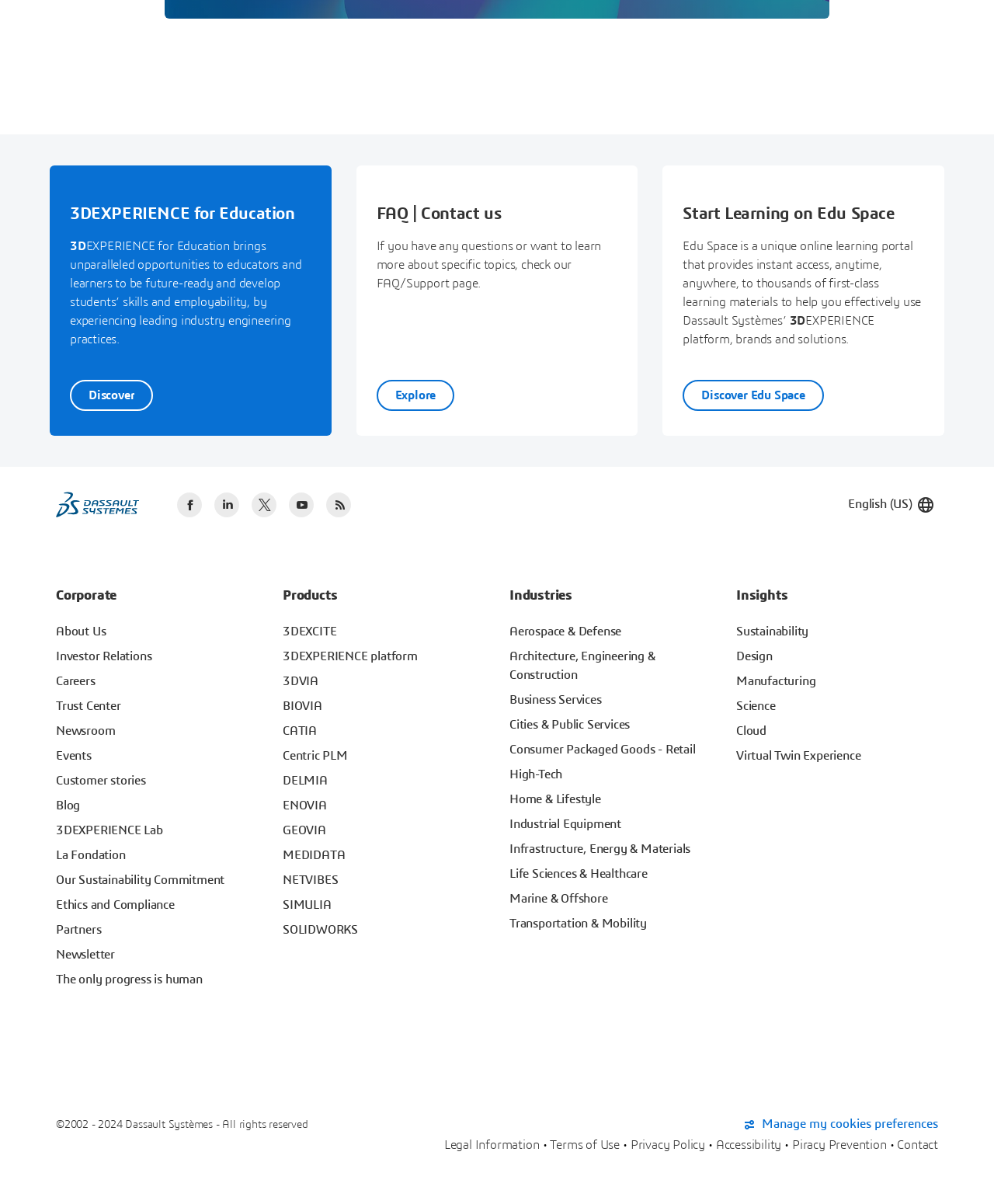Determine the bounding box coordinates of the clickable element to complete this instruction: "Visit Facebook page". Provide the coordinates in the format of four float numbers between 0 and 1, [left, top, right, bottom].

None